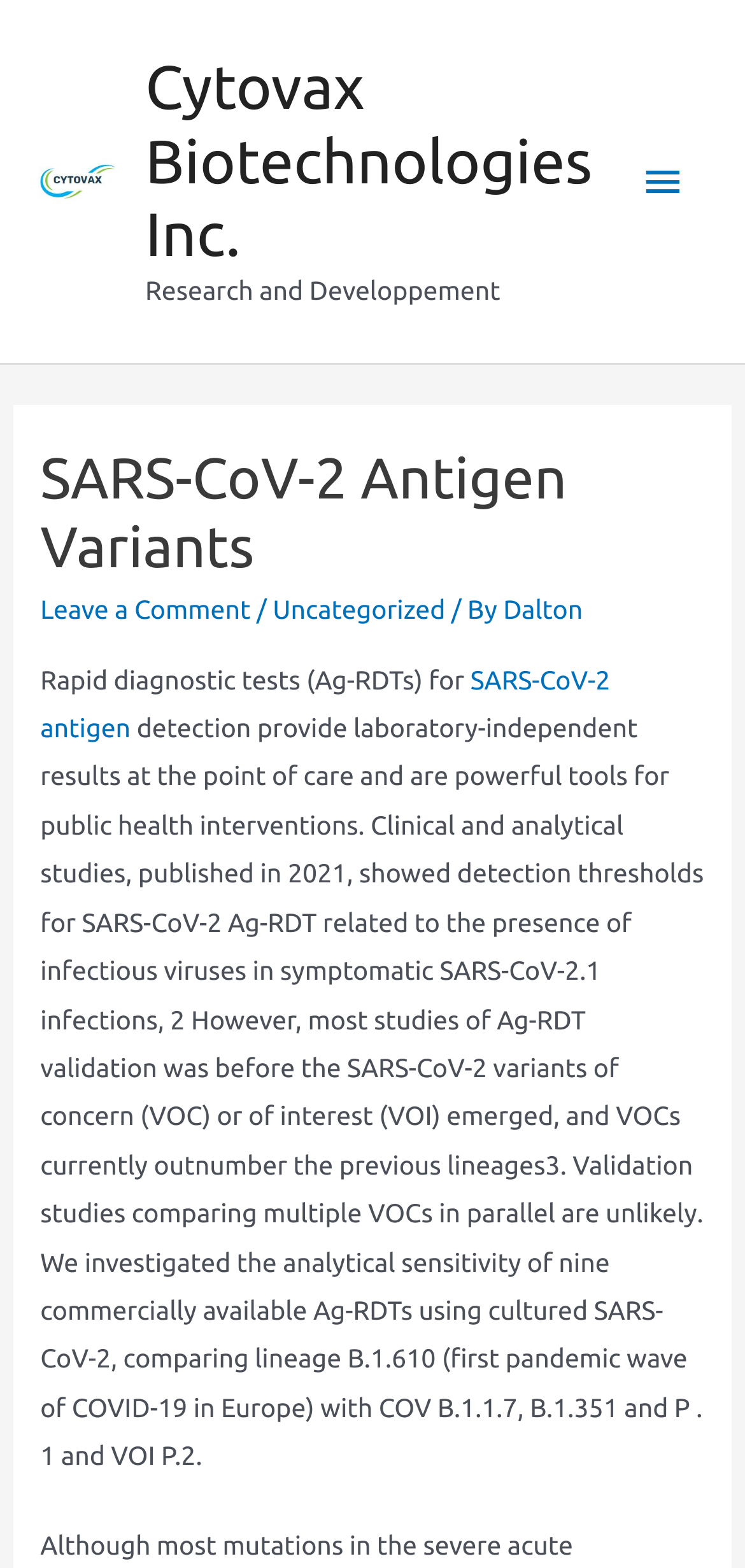Answer briefly with one word or phrase:
How many links are there in the header section?

3